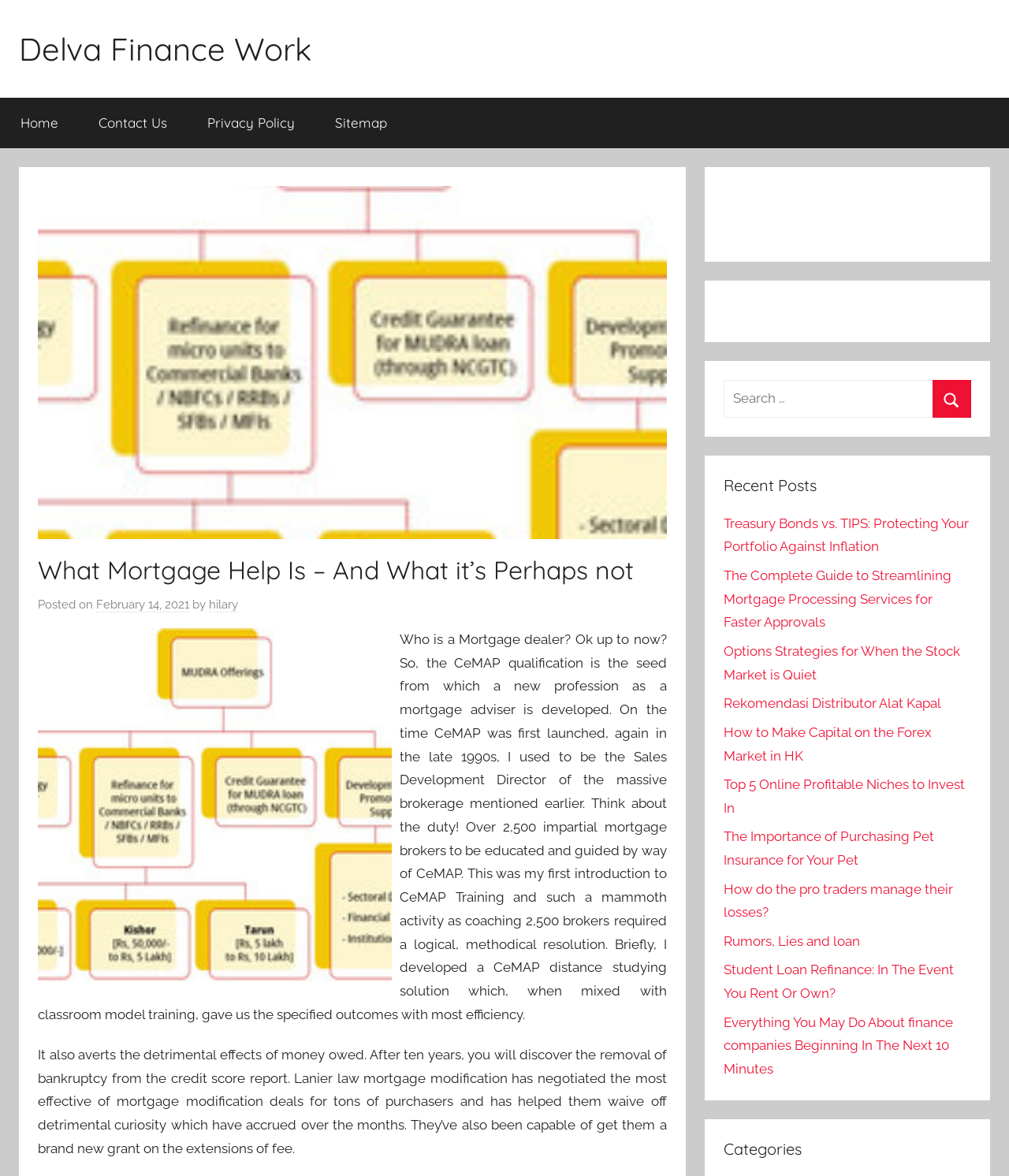Can you specify the bounding box coordinates of the area that needs to be clicked to fulfill the following instruction: "Click on the 'Home' link"?

[0.0, 0.083, 0.077, 0.126]